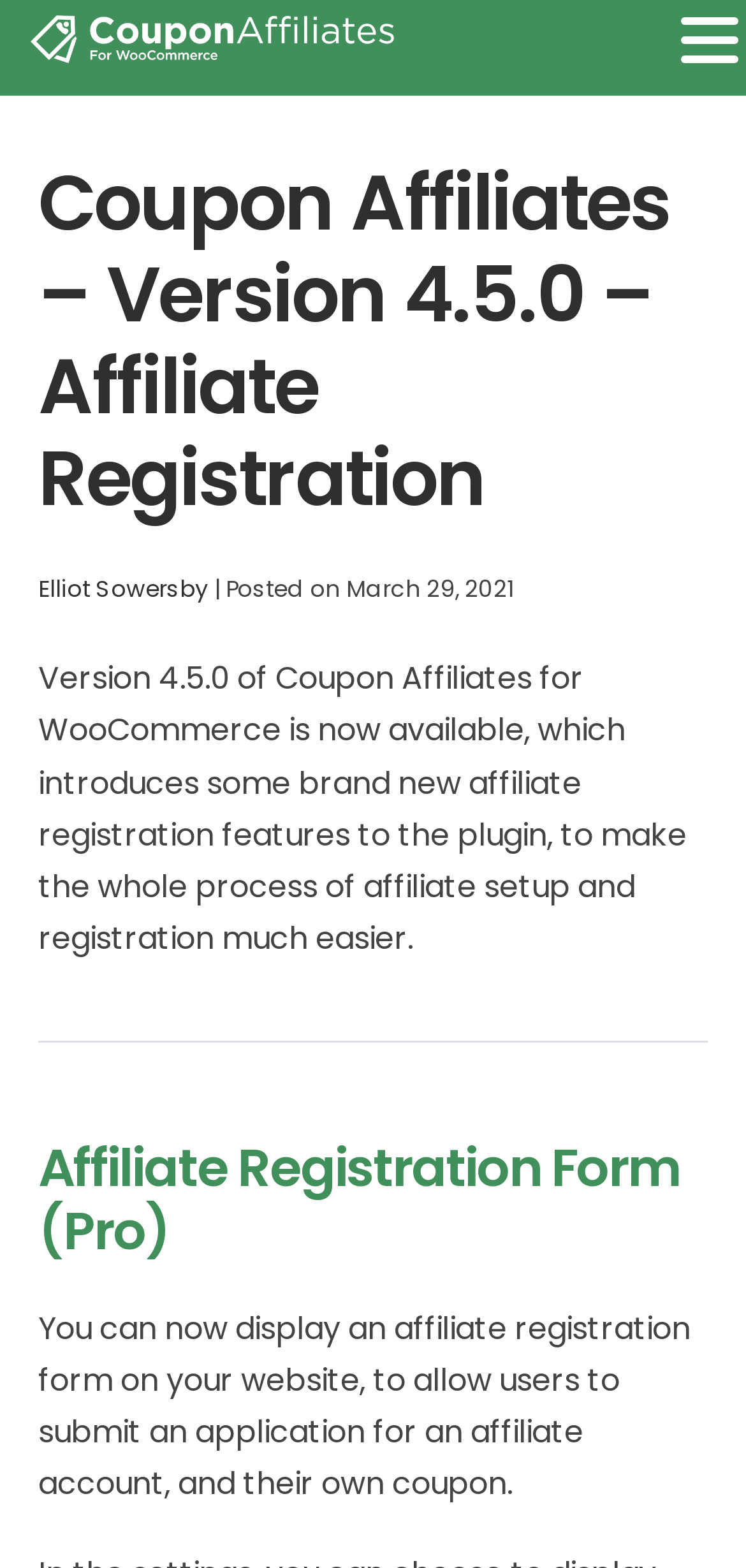Reply to the question below using a single word or brief phrase:
What is the version of the plugin?

4.5.0